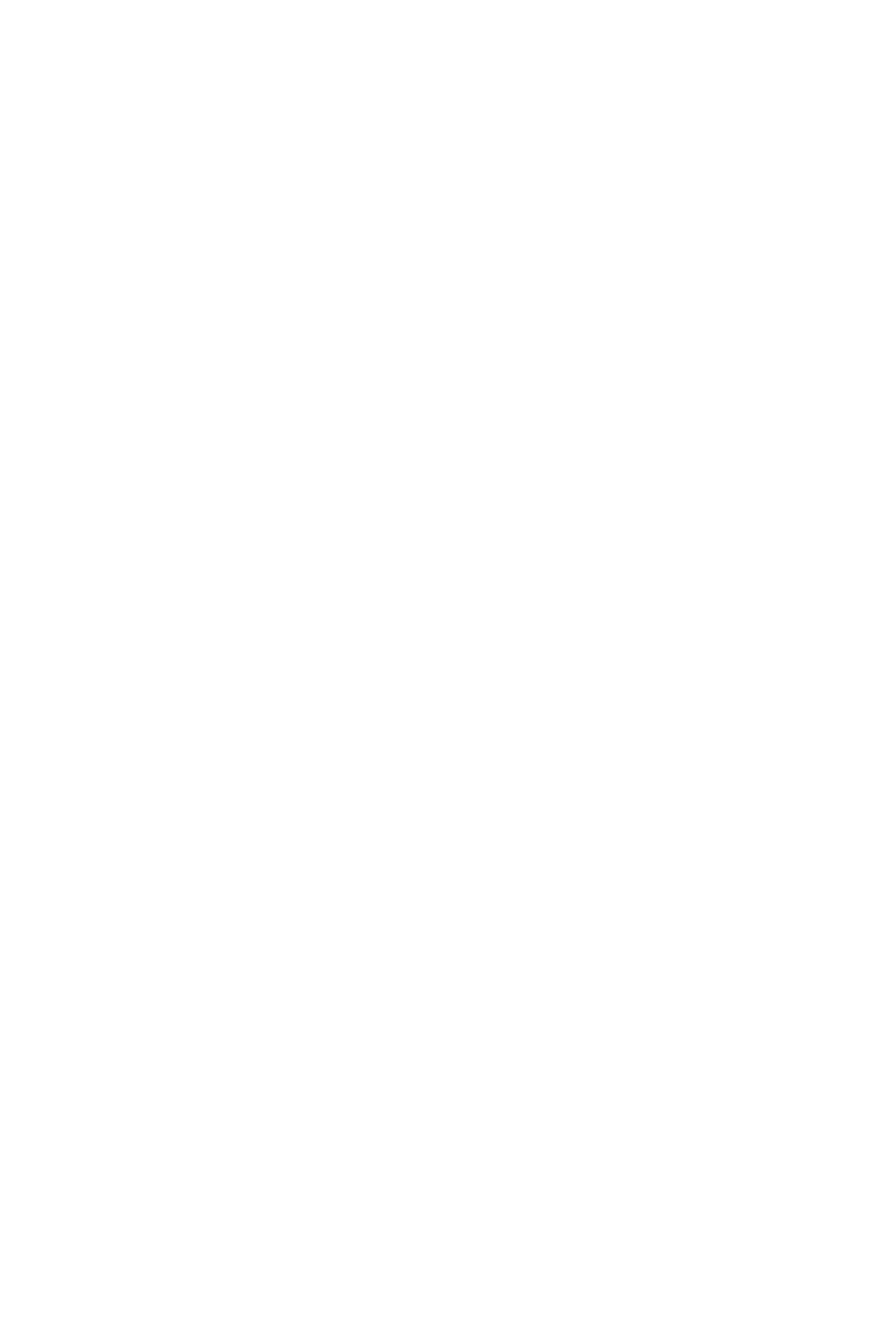Identify the bounding box coordinates for the element you need to click to achieve the following task: "Visit the Home page". The coordinates must be four float values ranging from 0 to 1, formatted as [left, top, right, bottom].

[0.312, 0.599, 0.39, 0.609]